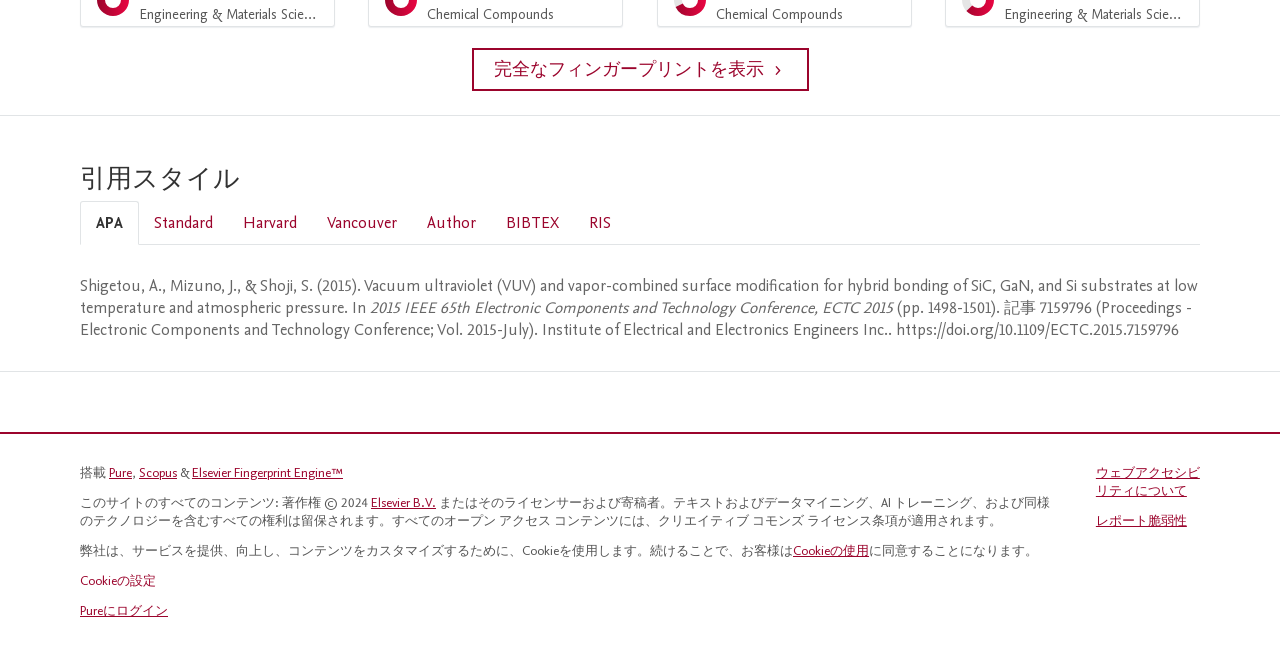Who are the authors of the research paper?
Using the details shown in the screenshot, provide a comprehensive answer to the question.

The authors of the research paper can be found in the StaticText element with the text 'Shigetou, A., Mizuno, J., & Shoji, S.'.